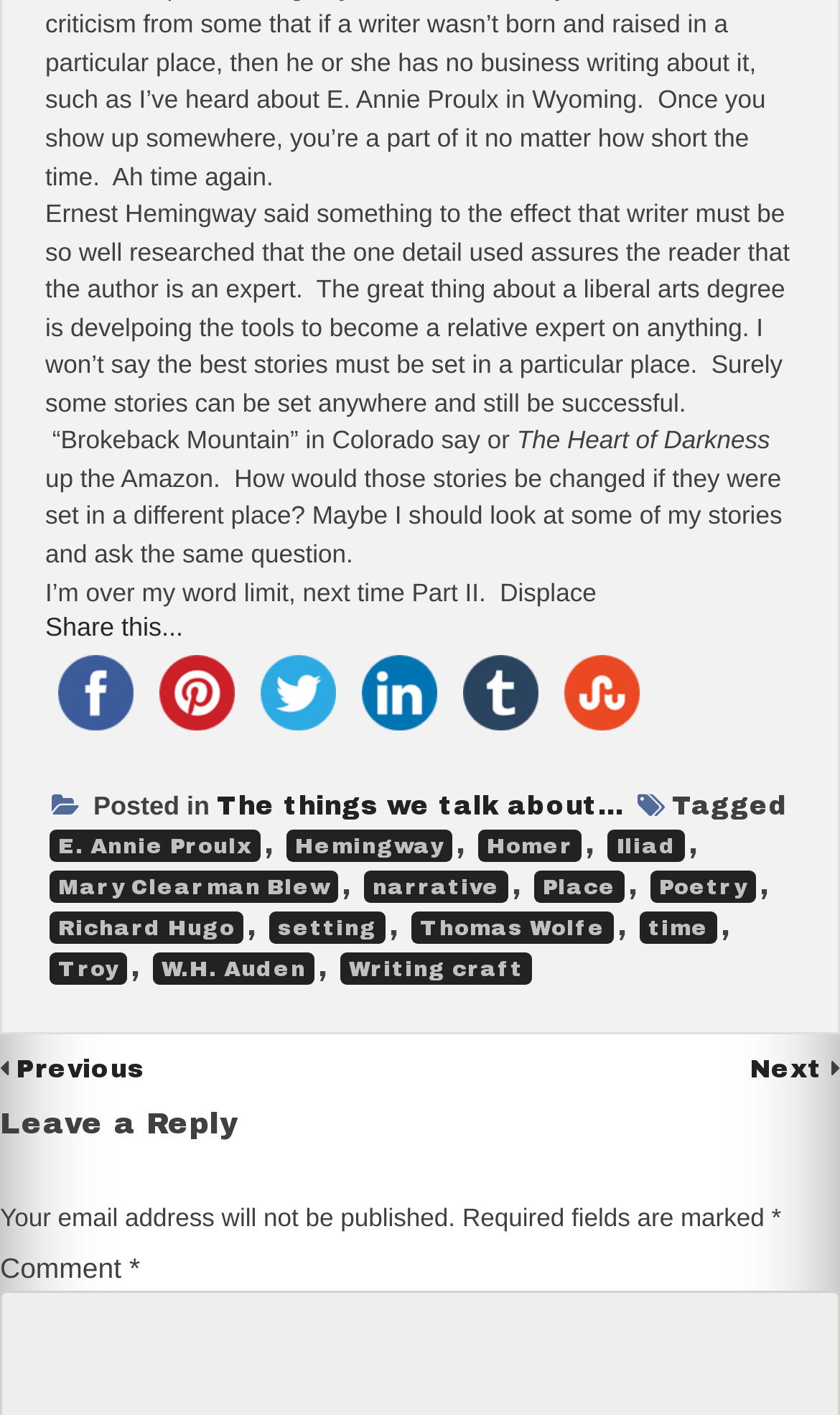Answer the question in a single word or phrase:
How many social media platforms can you share this article on?

6